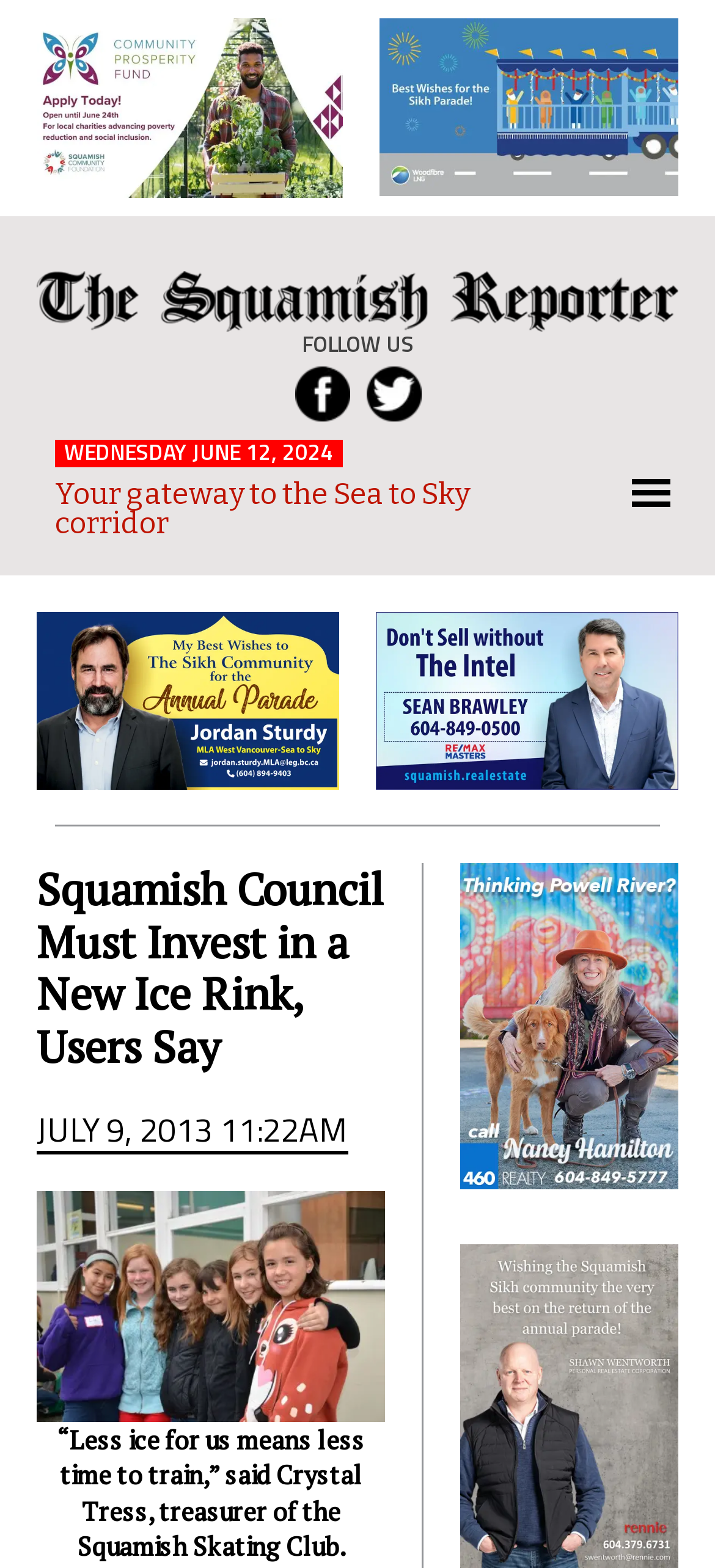Locate the bounding box coordinates of the clickable region to complete the following instruction: "Click the 'FOLLOW US' link."

[0.406, 0.212, 0.594, 0.228]